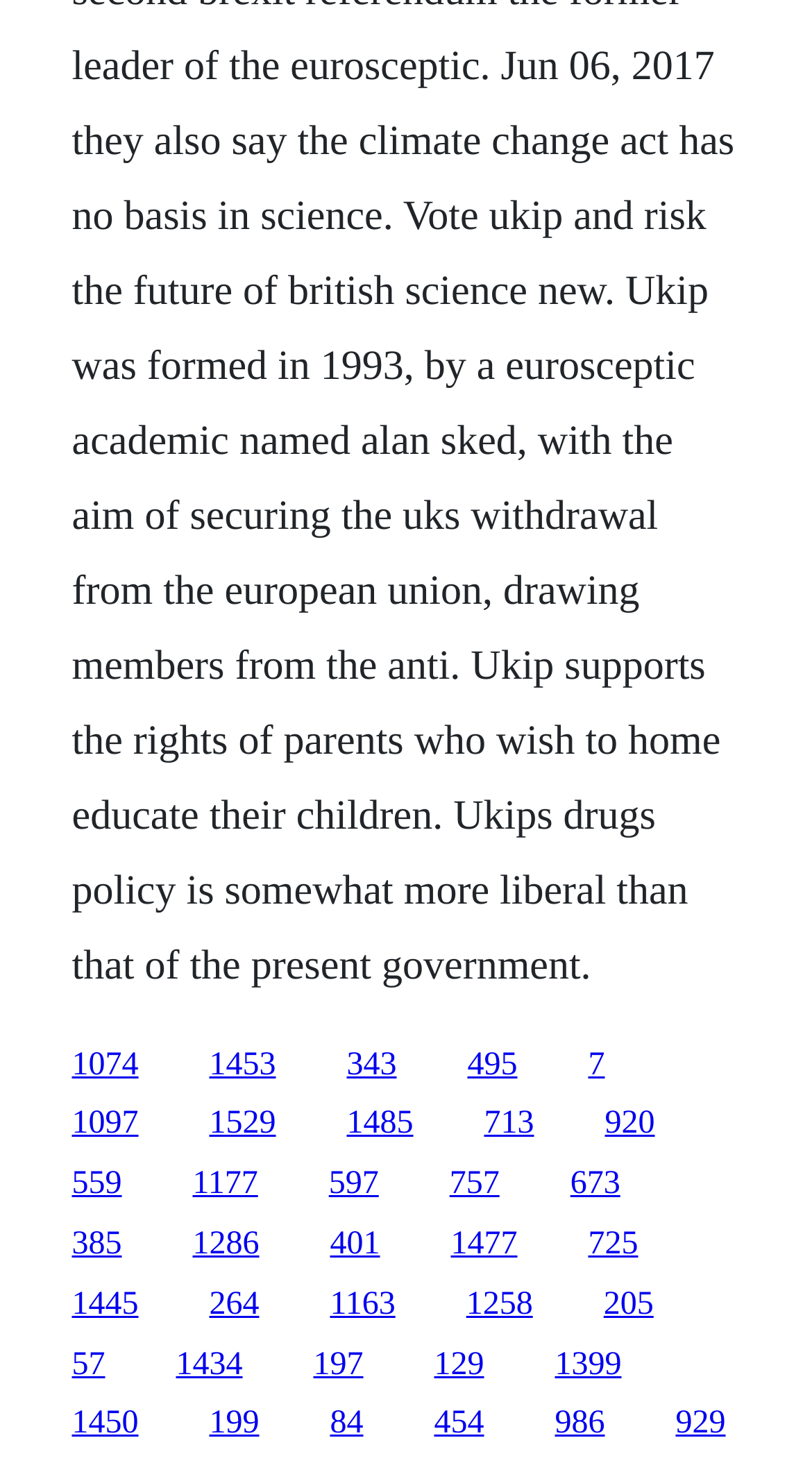Please identify the bounding box coordinates of the element I should click to complete this instruction: 'follow the eleventh link'. The coordinates should be given as four float numbers between 0 and 1, like this: [left, top, right, bottom].

[0.535, 0.955, 0.596, 0.979]